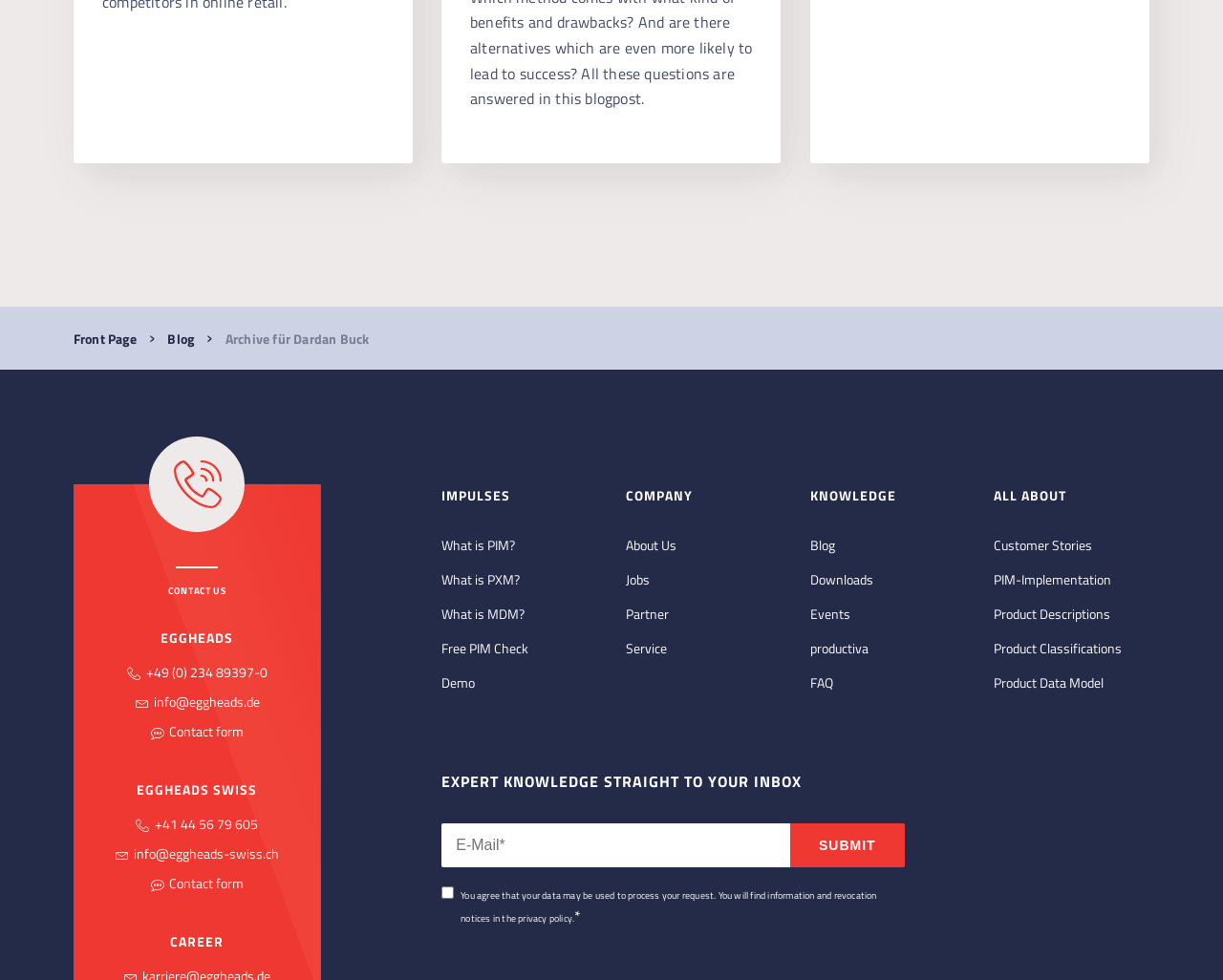Look at the image and answer the question in detail:
What is the topic of the 'What is PIM?' link?

The link 'What is PIM?' is located under the 'IMPULSES' section, suggesting that it is related to the topic of Product Information Management (PIM). This link likely provides more information or an explanation of what PIM is.